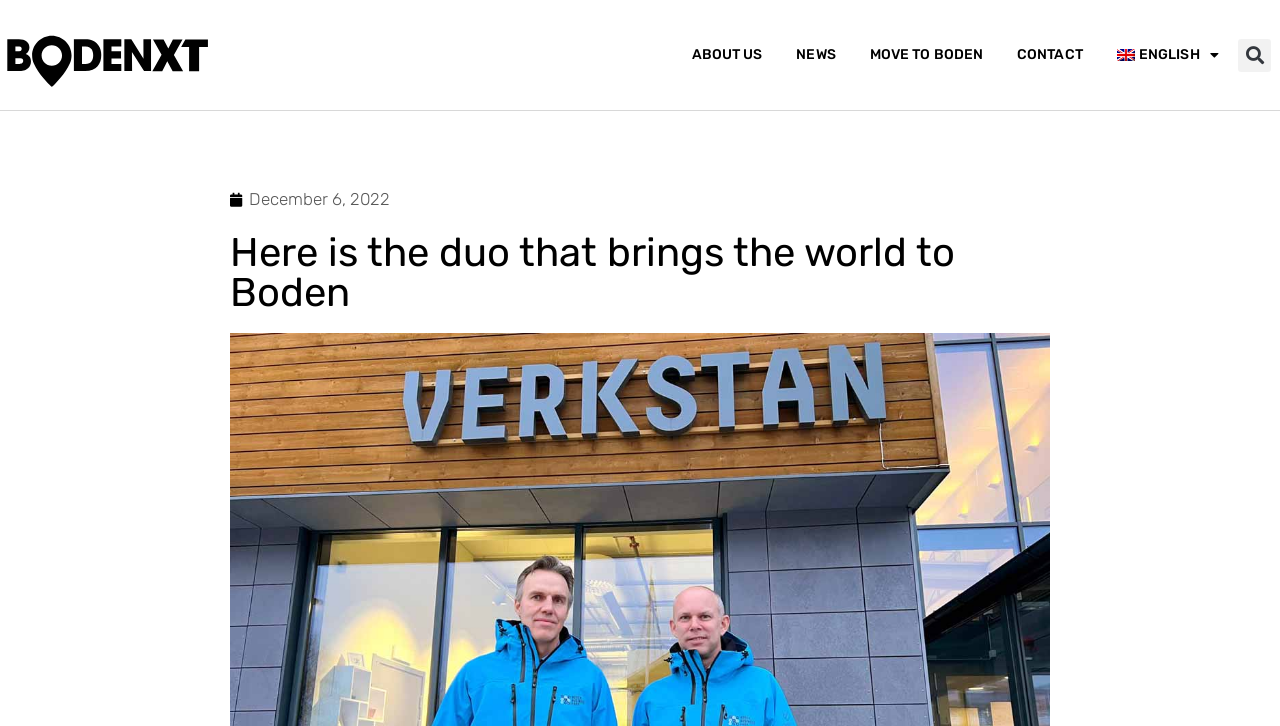Locate the bounding box for the described UI element: "About us". Ensure the coordinates are four float numbers between 0 and 1, formatted as [left, top, right, bottom].

[0.527, 0.044, 0.609, 0.107]